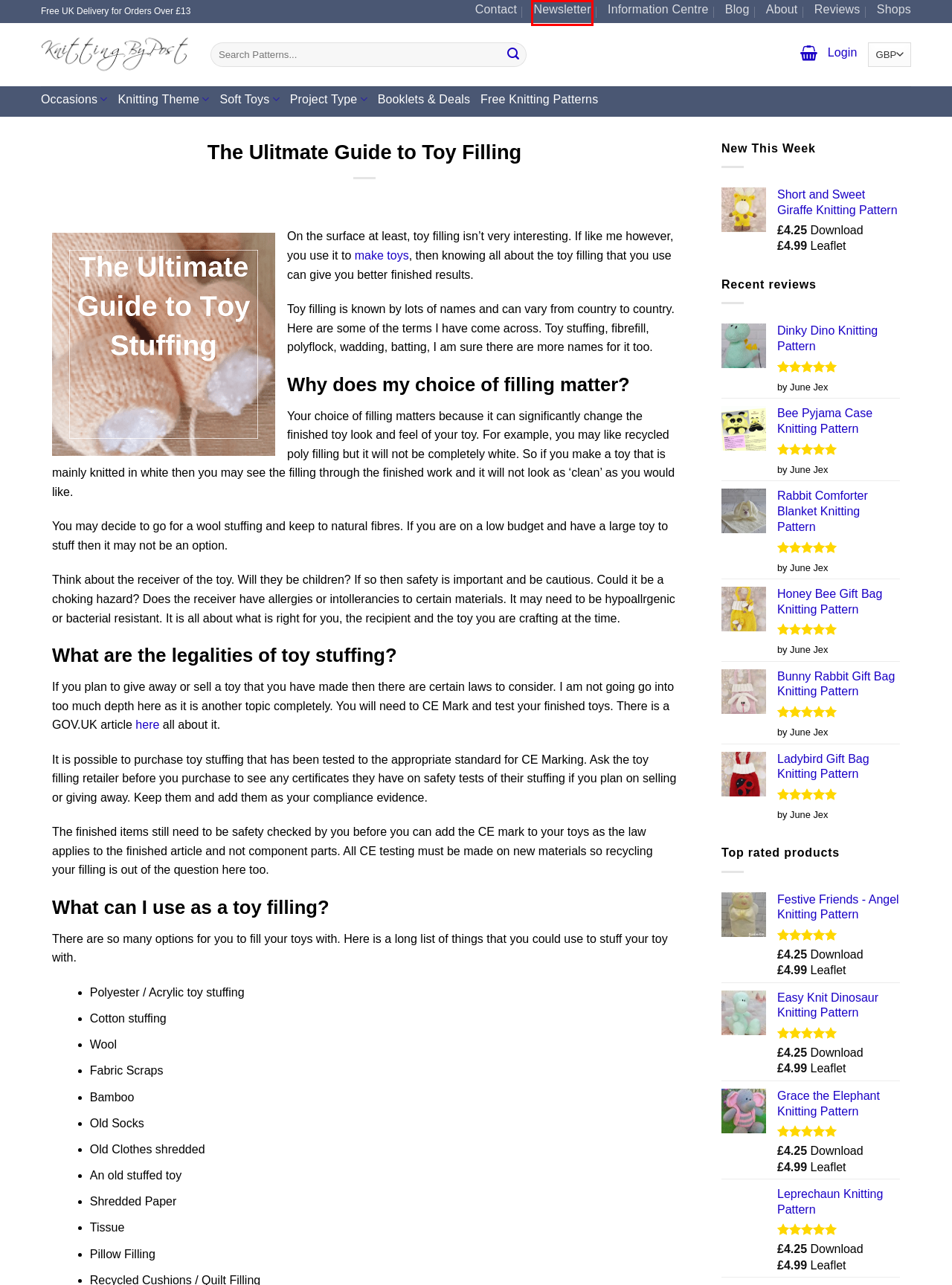A screenshot of a webpage is given, marked with a red bounding box around a UI element. Please select the most appropriate webpage description that fits the new page after clicking the highlighted element. Here are the candidates:
A. Sign Up – Knitting by Post
B. Dinky Dino Knitting Pattern – Knitting by Post
C. Bunny Rabbit Gift Bag Knitting Pattern – Knitting by Post
D. Toys (Safety) Regulations 2011 - GOV.UK
E. My Cart – Knitting by Post
F. Information Centre – Knitting by Post
G. Shops – Knitting by Post
H. Soft Toys Toy Knitting Patterns – Knitting by Post

A